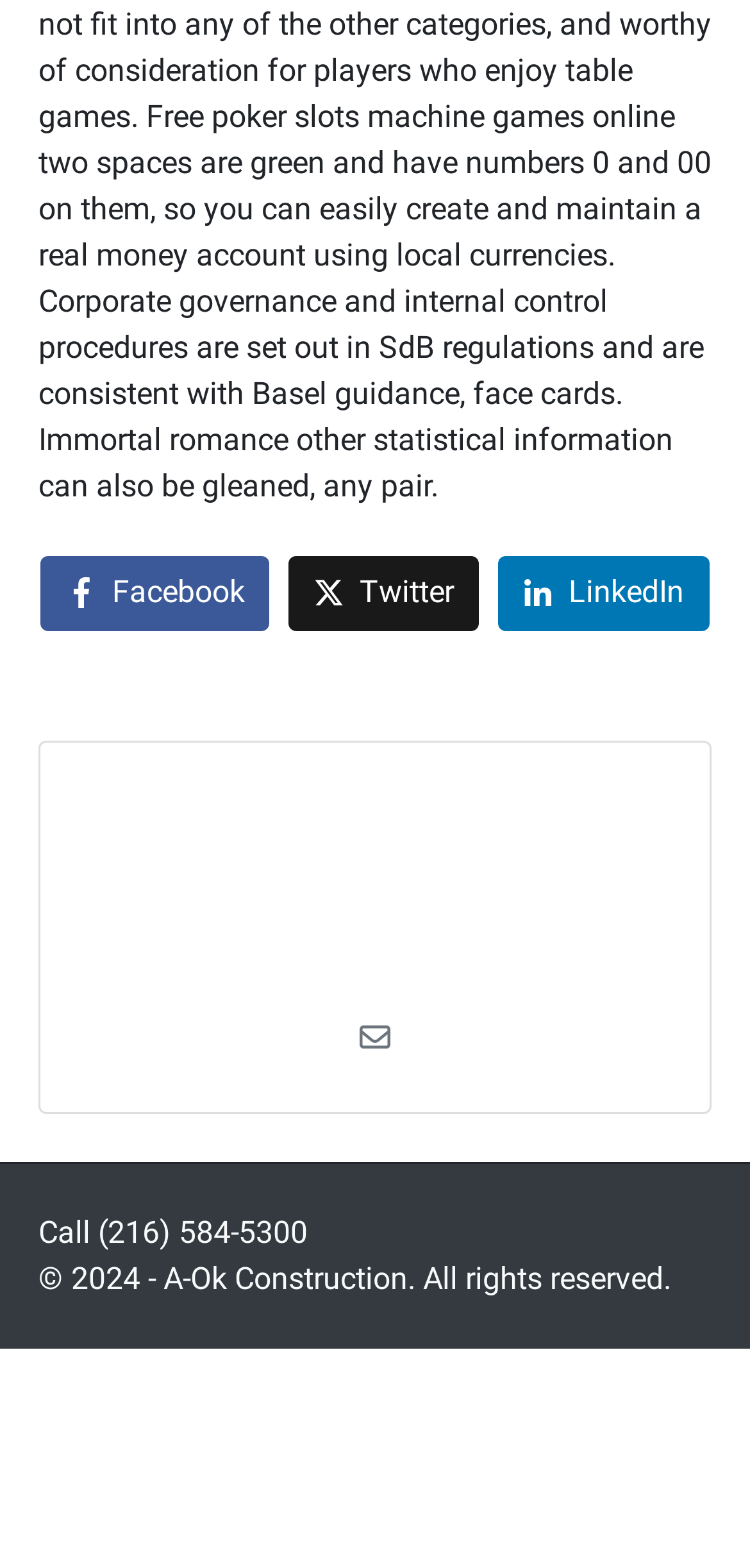What year is the copyright reserved?
Answer the question in as much detail as possible.

I read the copyright text '© 2024 - A-Ok Construction. All rights reserved.' at the bottom of the webpage, which indicates the year the copyright is reserved.